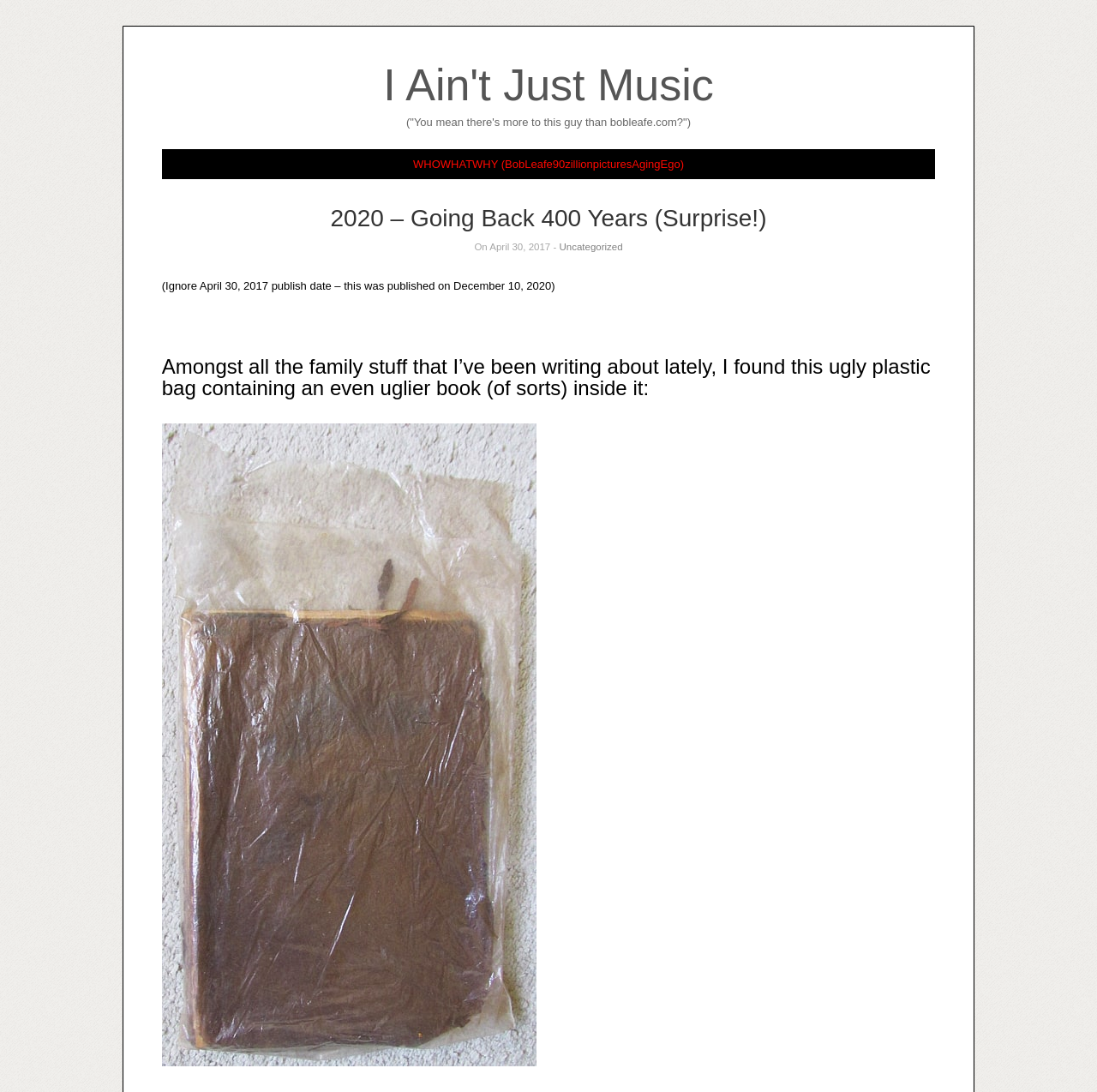Answer the question below using just one word or a short phrase: 
What is inside the ugly plastic bag?

A book